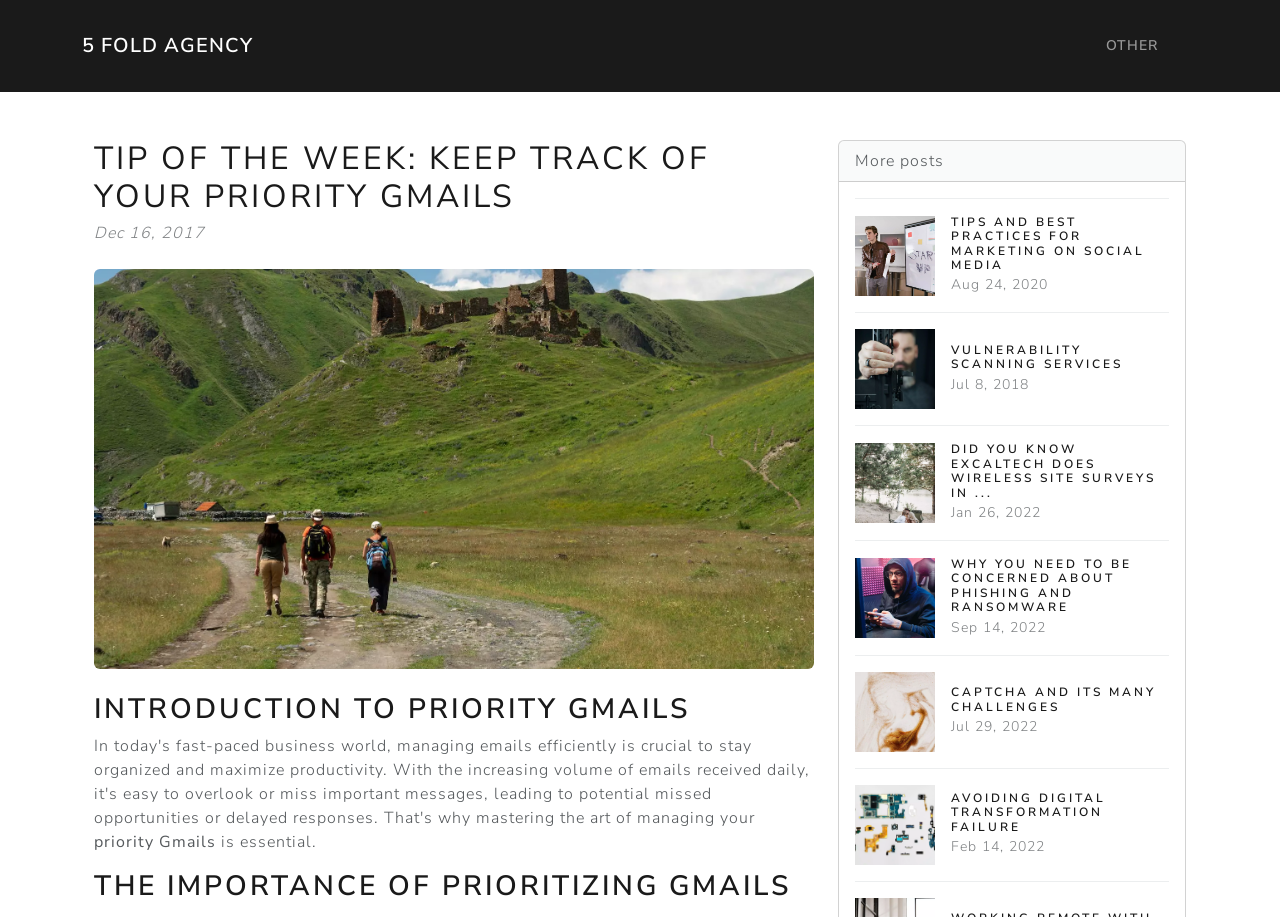Determine the bounding box coordinates of the area to click in order to meet this instruction: "Check the MORE POSTS text".

[0.668, 0.163, 0.738, 0.187]